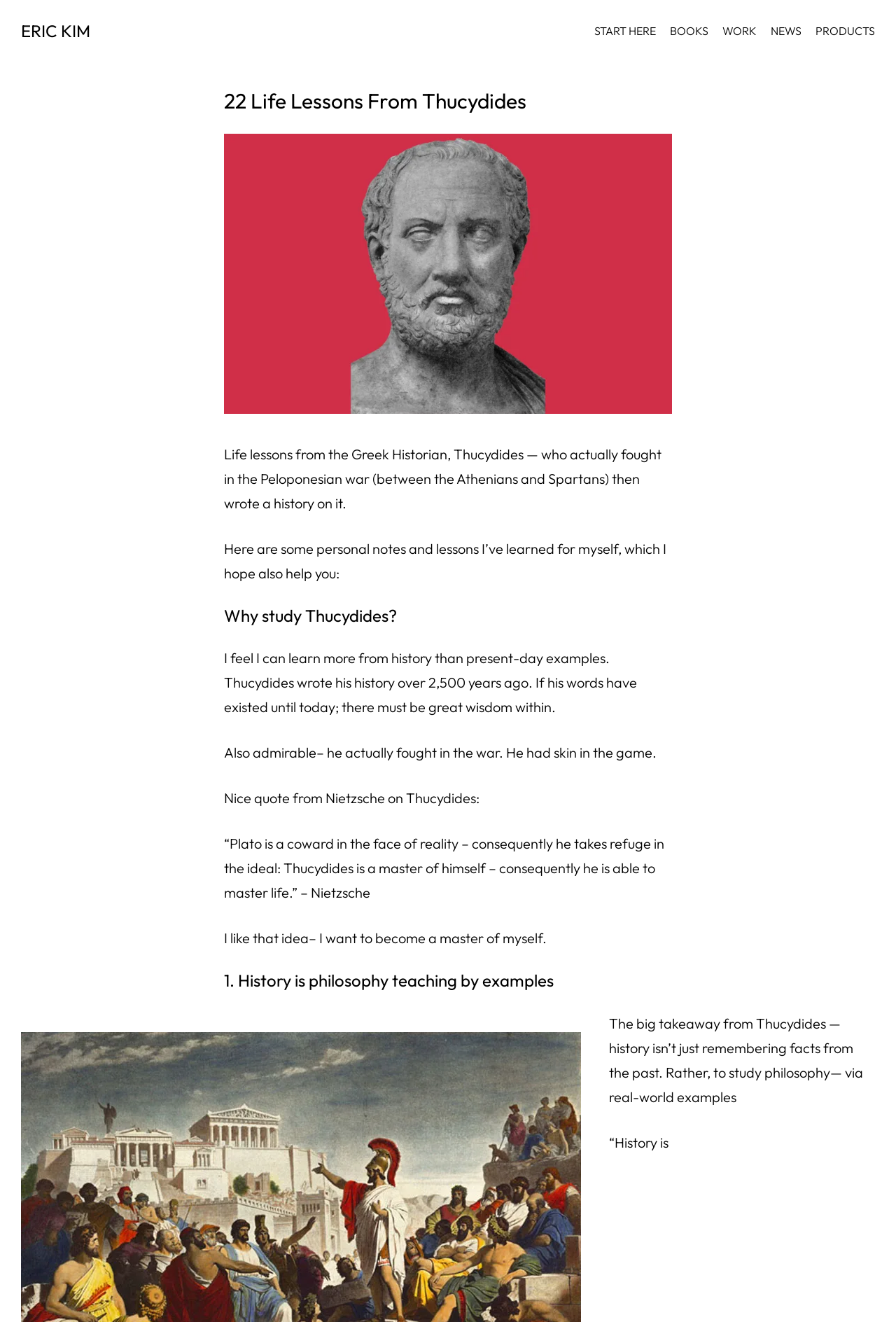What is the name of the war mentioned on the webpage?
Can you offer a detailed and complete answer to this question?

The name of the war mentioned on the webpage is the Peloponesian war, which is mentioned in the static text as a war between the Athenians and Spartans.